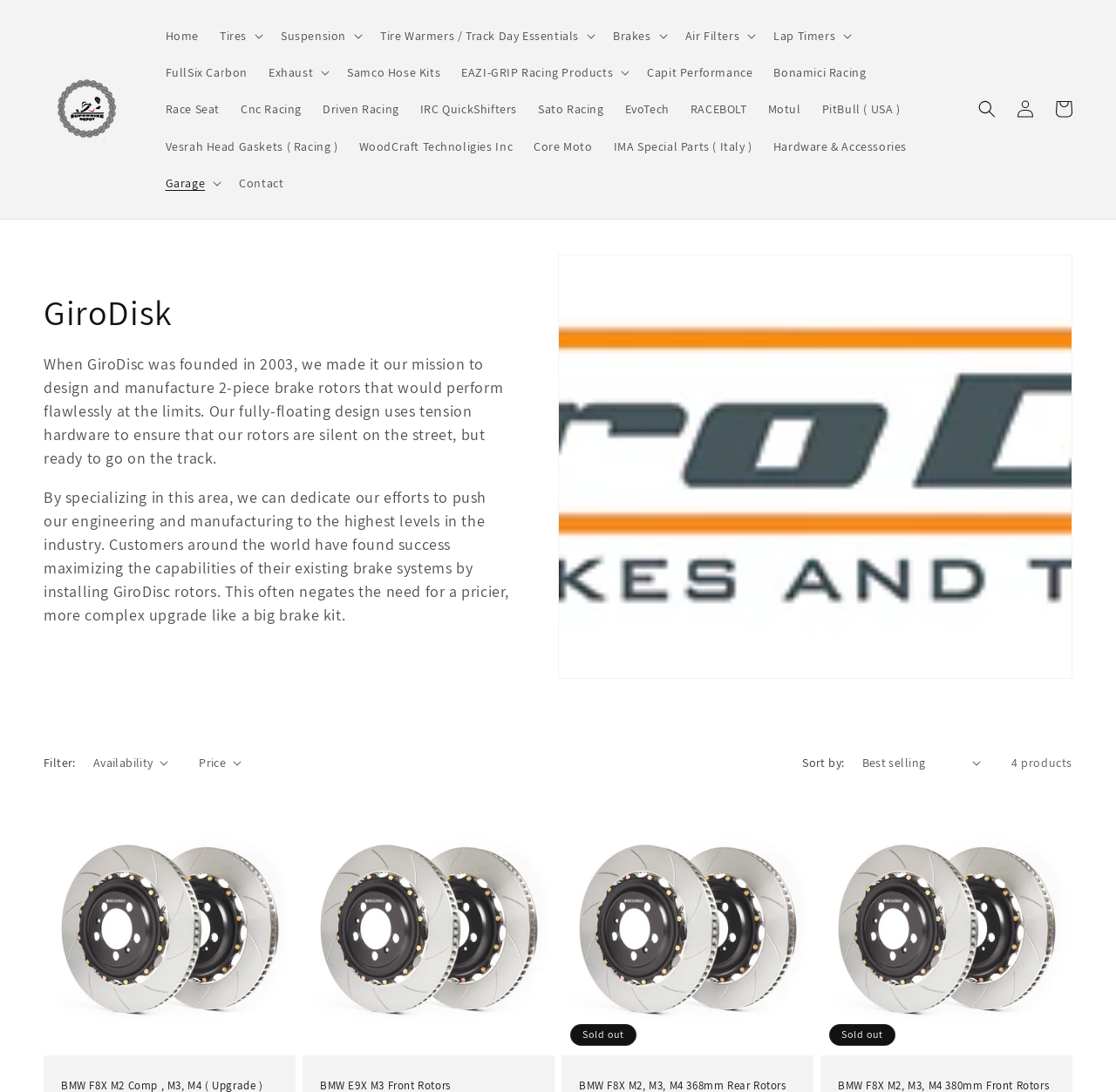What is the main product of GiroDisk?
Please answer the question with a single word or phrase, referencing the image.

2-piece brake rotors